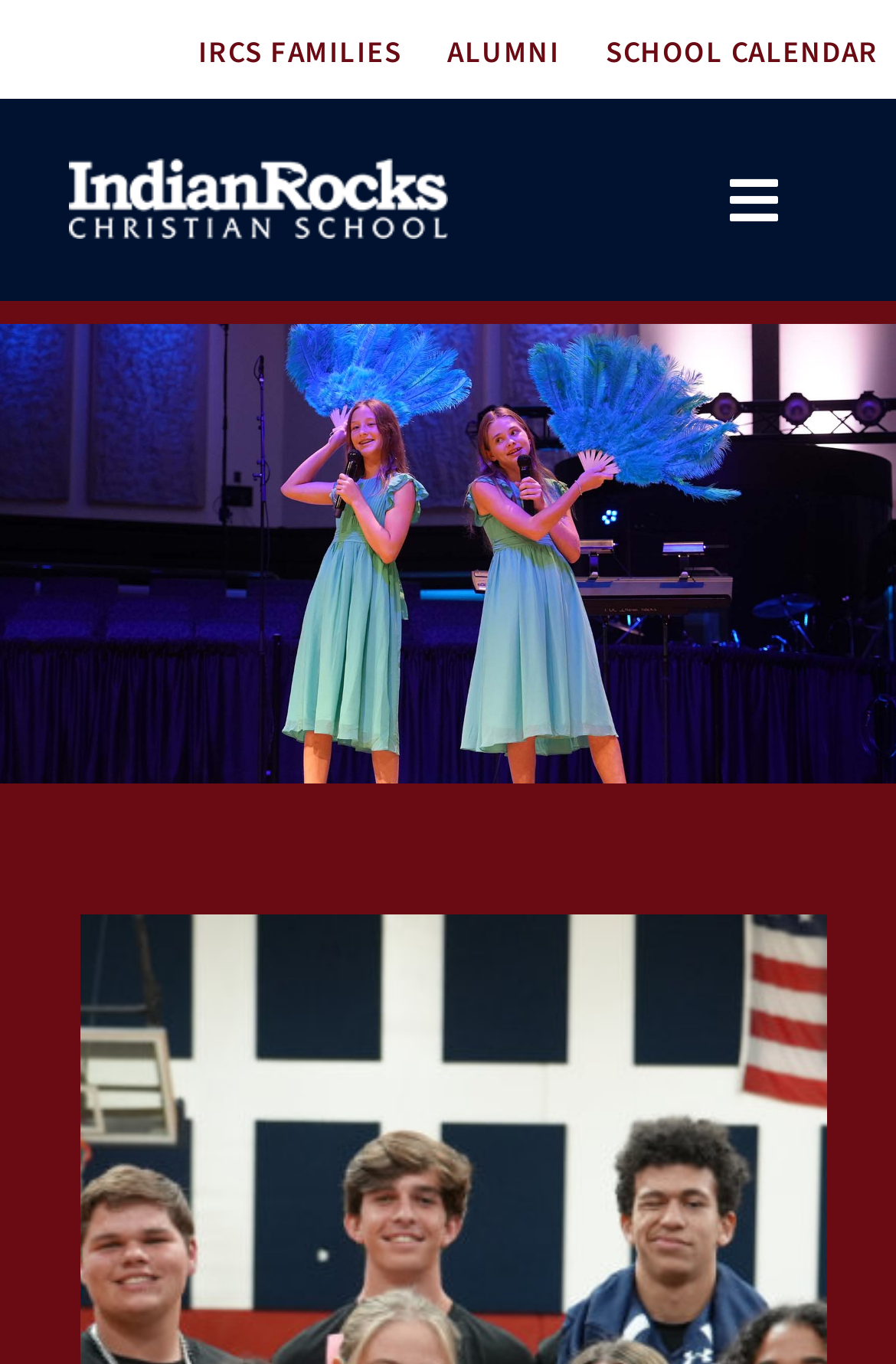Using the format (top-left x, top-left y, bottom-right x, bottom-right y), provide the bounding box coordinates for the described UI element. All values should be floating point numbers between 0 and 1: Admissions

[0.0, 0.336, 1.0, 0.434]